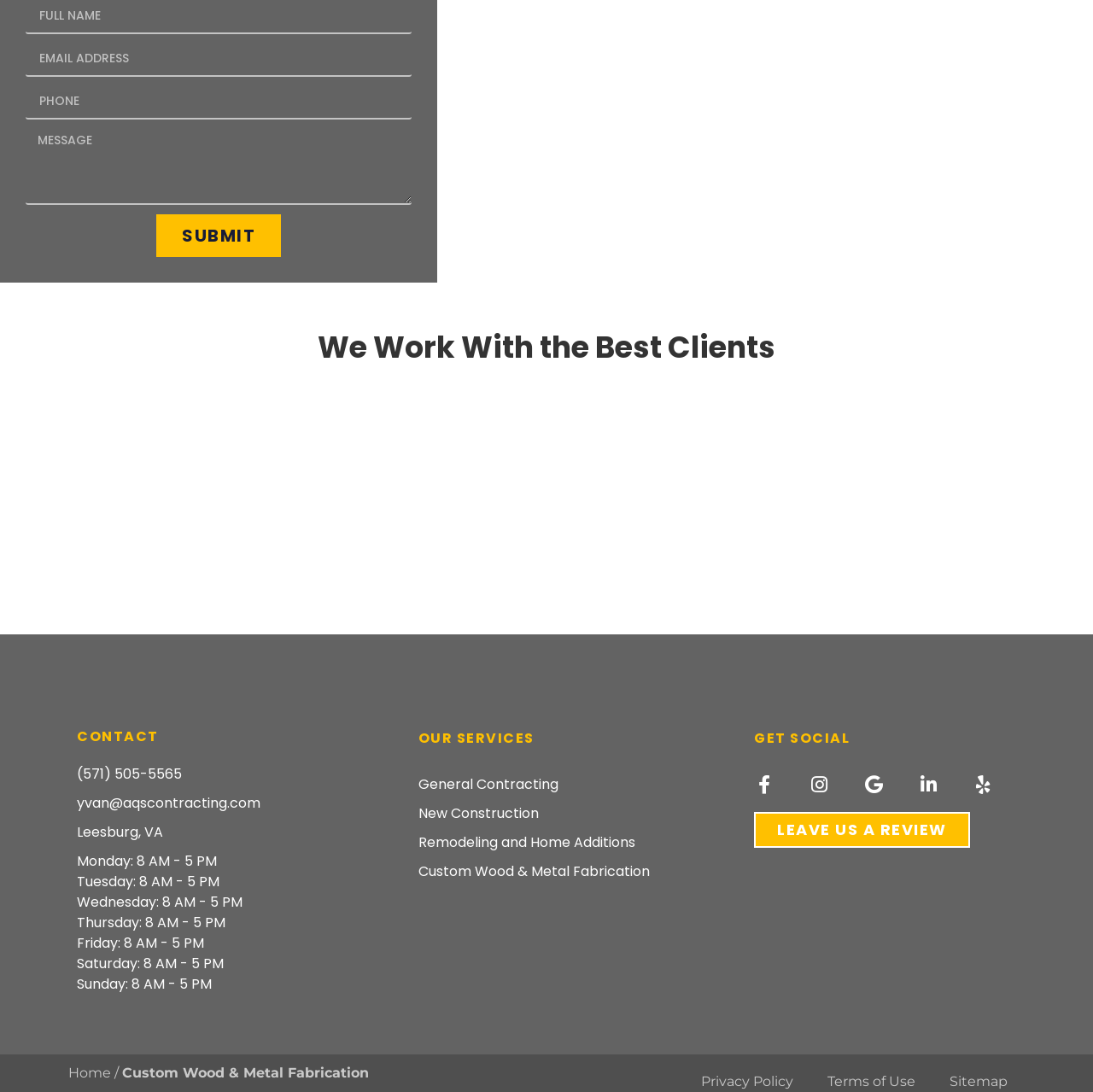Please identify the bounding box coordinates of the element's region that should be clicked to execute the following instruction: "Visit Yelp Circle". The bounding box coordinates must be four float numbers between 0 and 1, i.e., [left, top, right, bottom].

[0.096, 0.429, 0.174, 0.507]